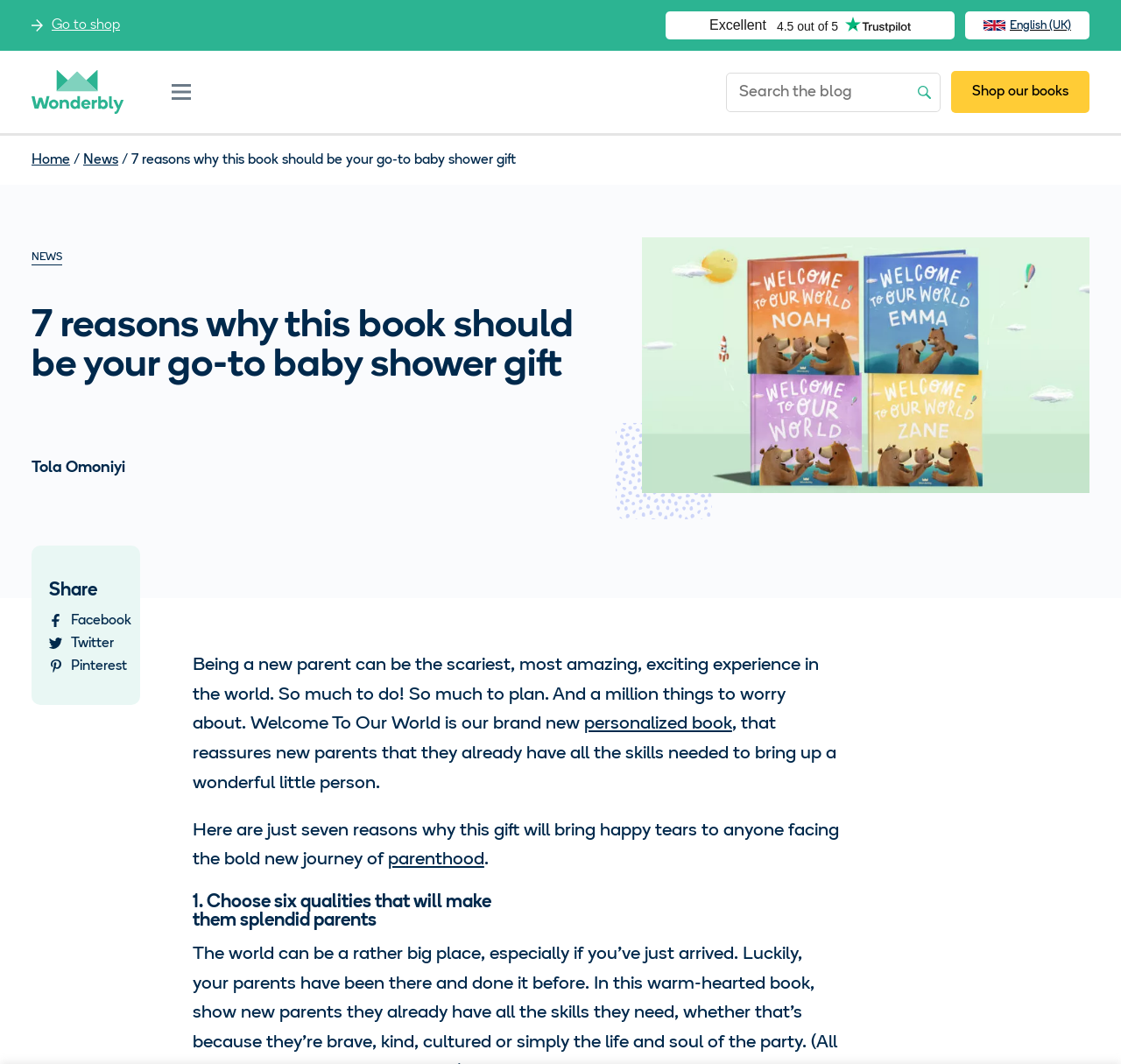Please identify the bounding box coordinates of the element that needs to be clicked to execute the following command: "Visit Wonderbly Blog". Provide the bounding box using four float numbers between 0 and 1, formatted as [left, top, right, bottom].

[0.028, 0.066, 0.11, 0.107]